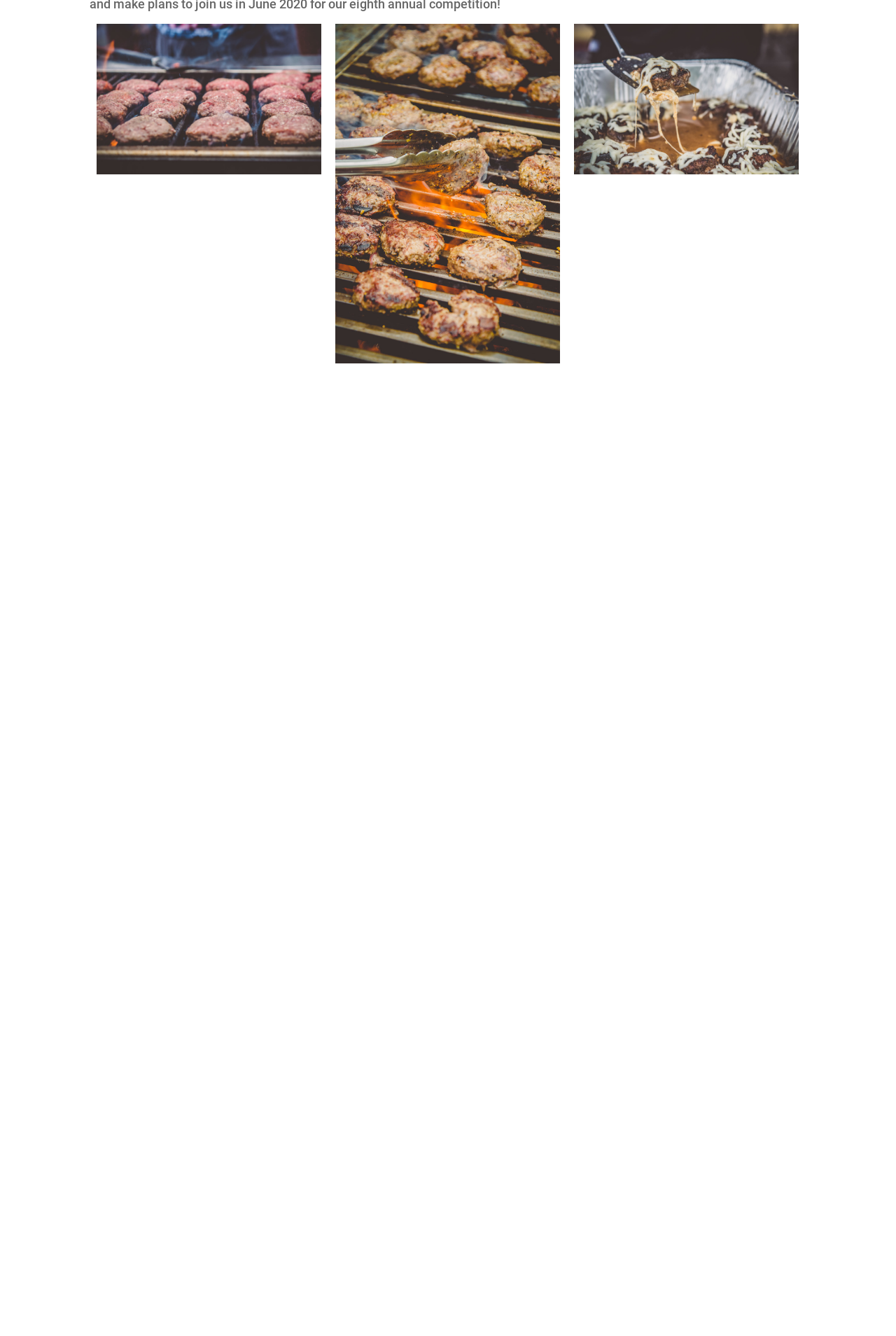Use a single word or phrase to respond to the question:
Are all links associated with an image?

Yes